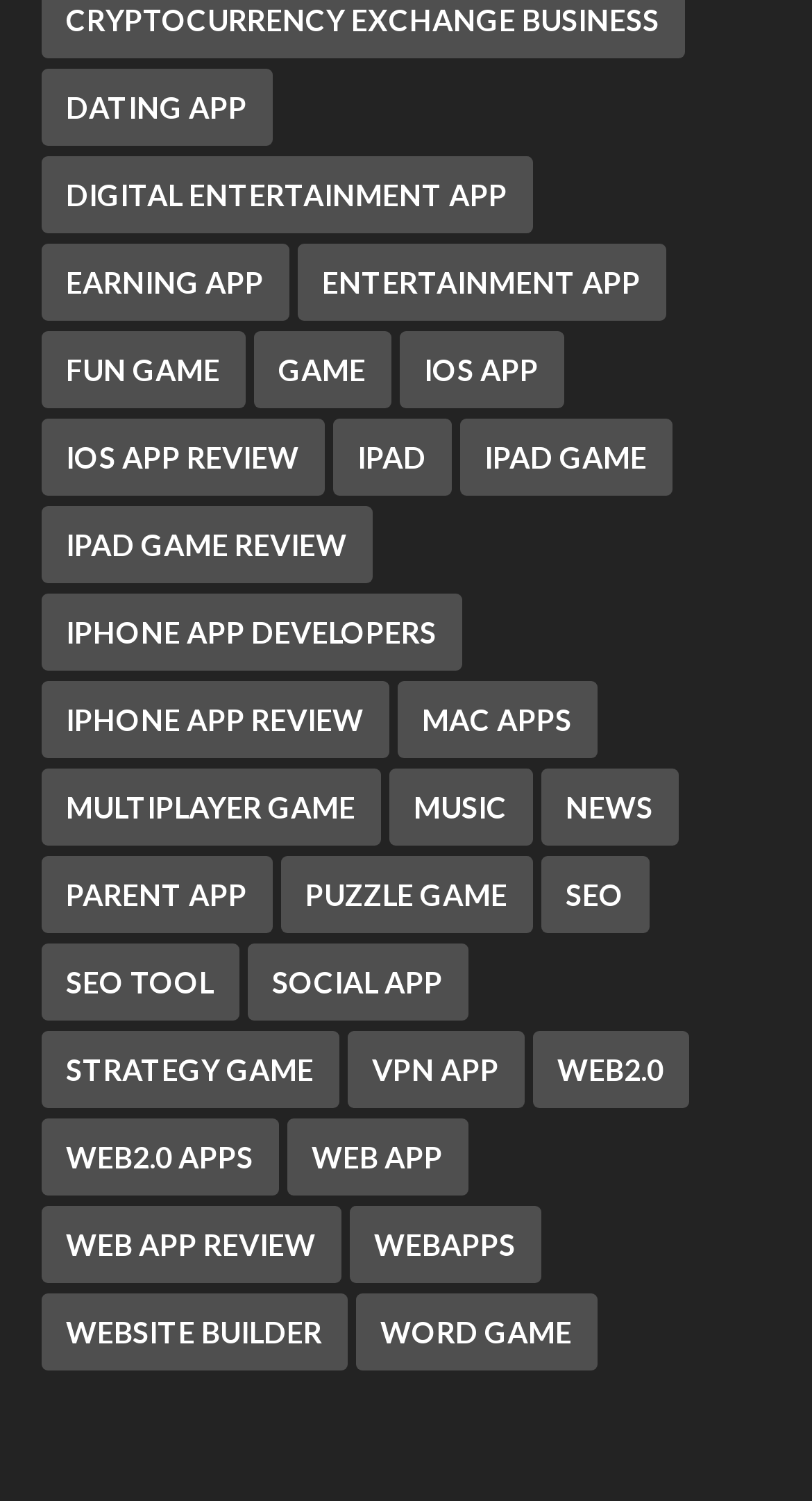Please identify the coordinates of the bounding box that should be clicked to fulfill this instruction: "Learn about Website builder".

[0.05, 0.862, 0.427, 0.913]